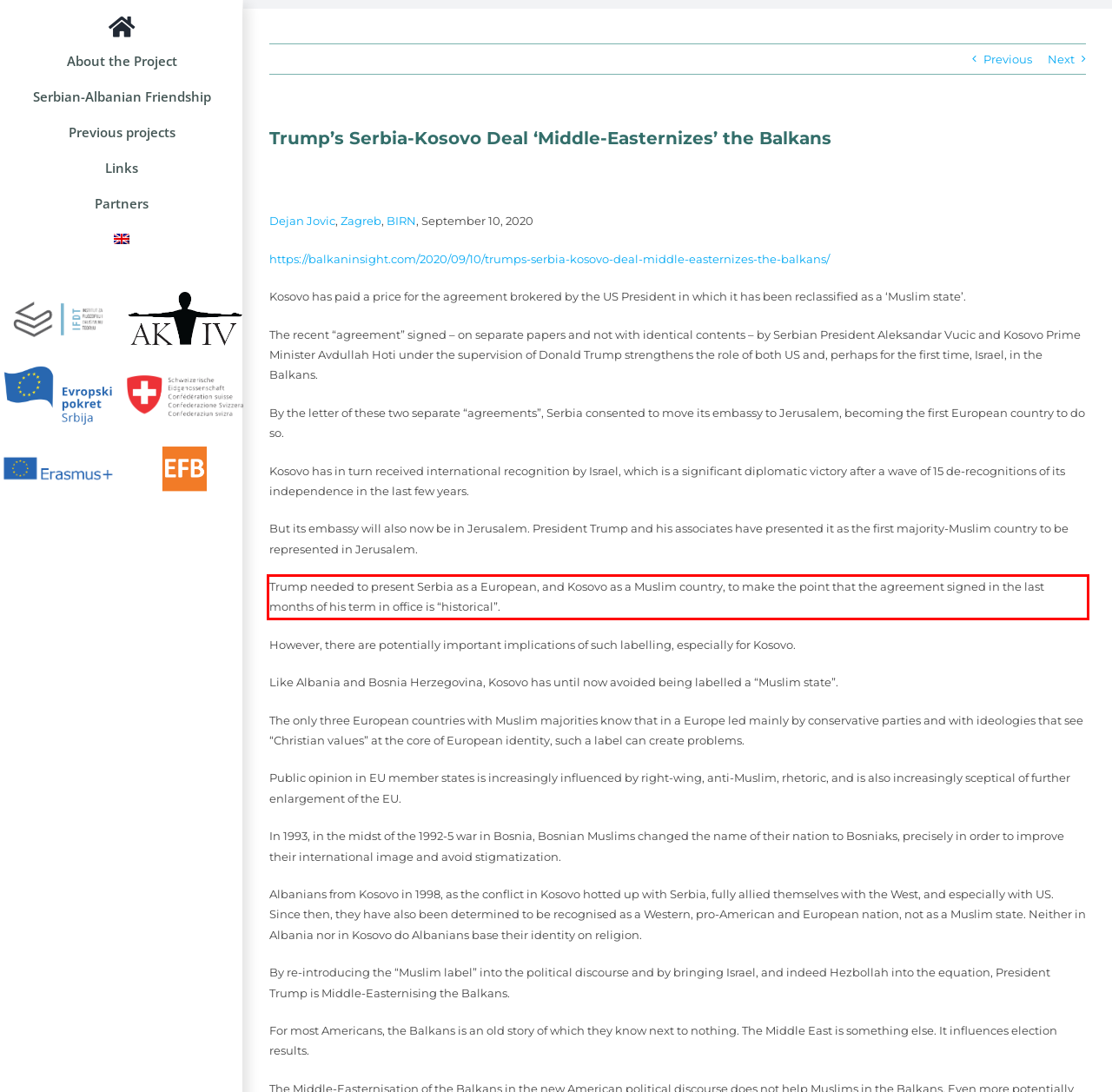Given the screenshot of the webpage, identify the red bounding box, and recognize the text content inside that red bounding box.

Trump needed to present Serbia as a European, and Kosovo as a Muslim country, to make the point that the agreement signed in the last months of his term in office is “historical”.